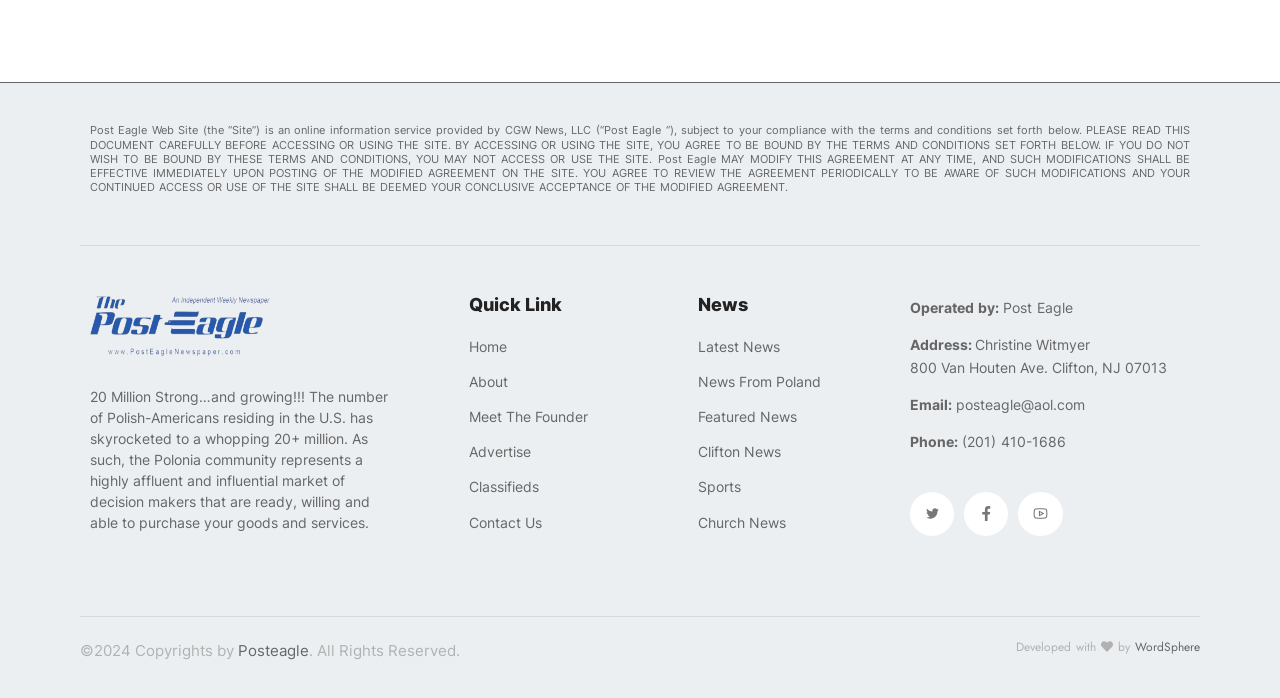Identify the bounding box coordinates of the region I need to click to complete this instruction: "learn about I-CAN Team’s Visit to FCDC and the I-CAN Conference".

None